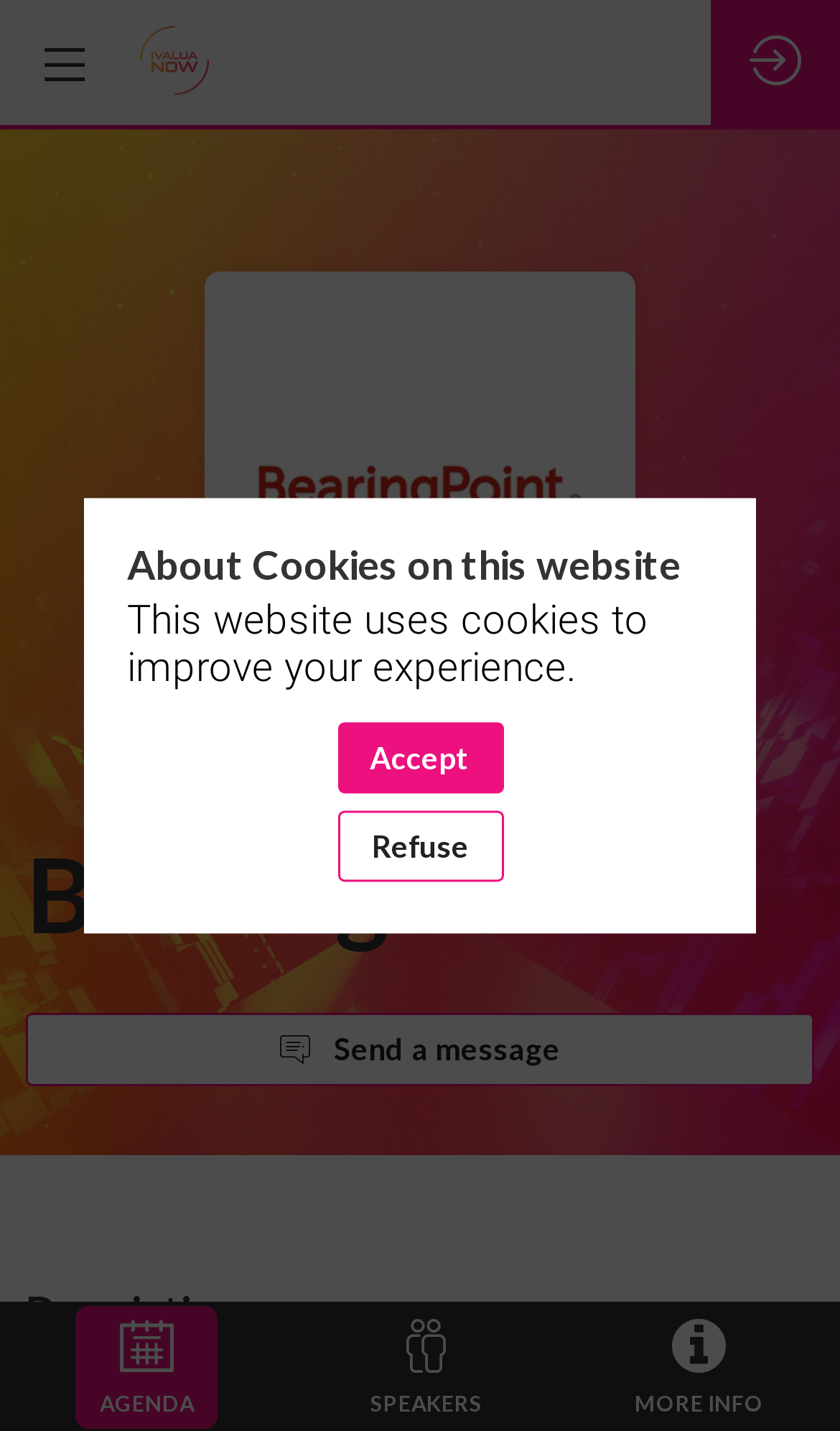Provide a thorough and detailed response to the question by examining the image: 
What is the purpose of the cookies on this website?

The purpose of the cookies on this website is to improve the user's experience, as stated in the static text element 'This website uses cookies to improve your experience.'